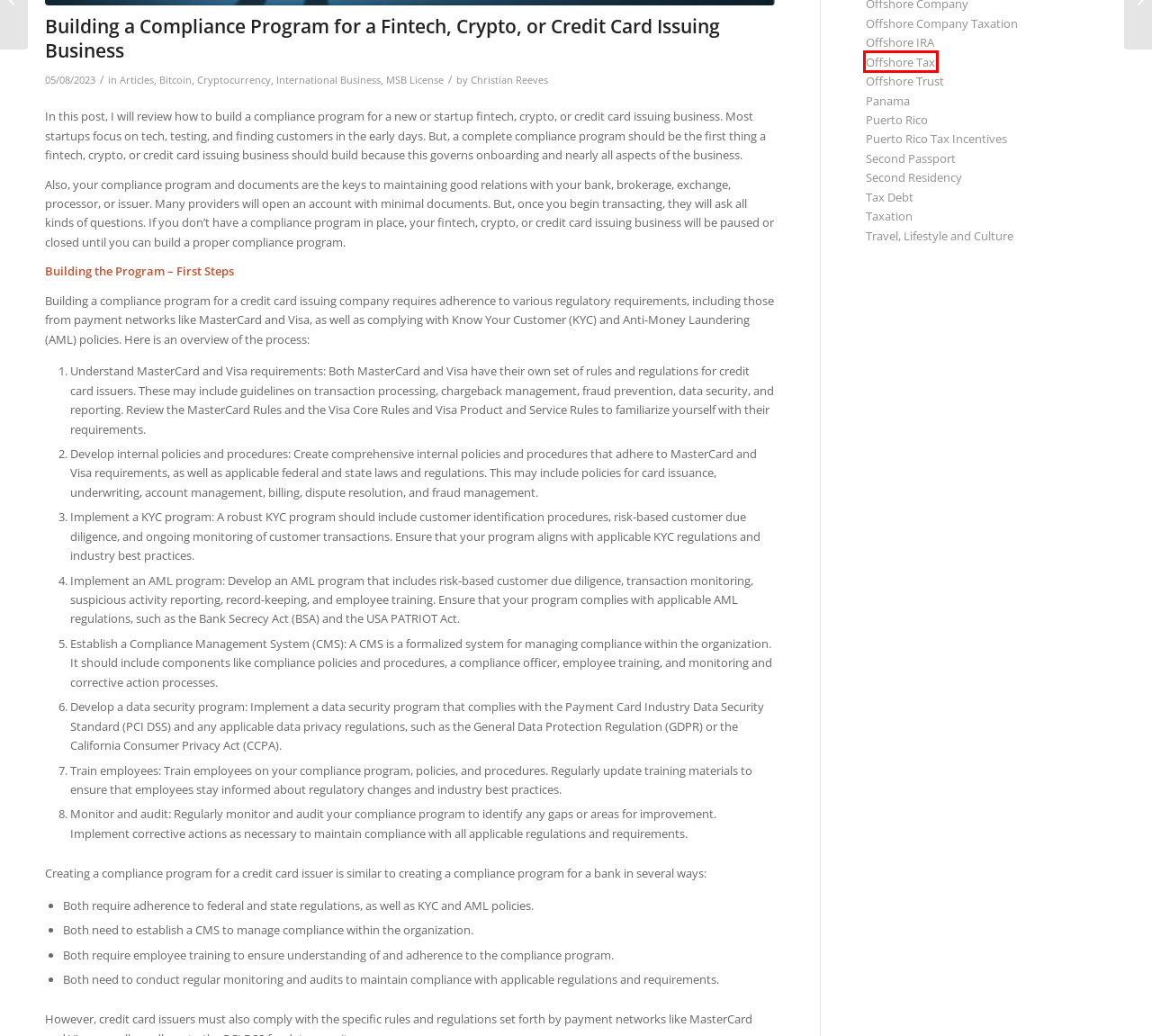Examine the screenshot of a webpage with a red bounding box around a UI element. Select the most accurate webpage description that corresponds to the new page after clicking the highlighted element. Here are the choices:
A. Tax Debt Archives - Premier Offshore Company Services
B. Second Passport Archives - Premier Offshore Company Services
C. Offshore IRA Archives - Premier Offshore Company Services
D. Offshore Tax Archives - Premier Offshore Company Services
E. Taxation Archives - Premier Offshore Company Services
F. Puerto Rico Archives - Premier Offshore Company Services
G. Puerto Rico Tax Incentives Archives - Premier Offshore Company Services
H. Offshore Trust Archives - Premier Offshore Company Services

D